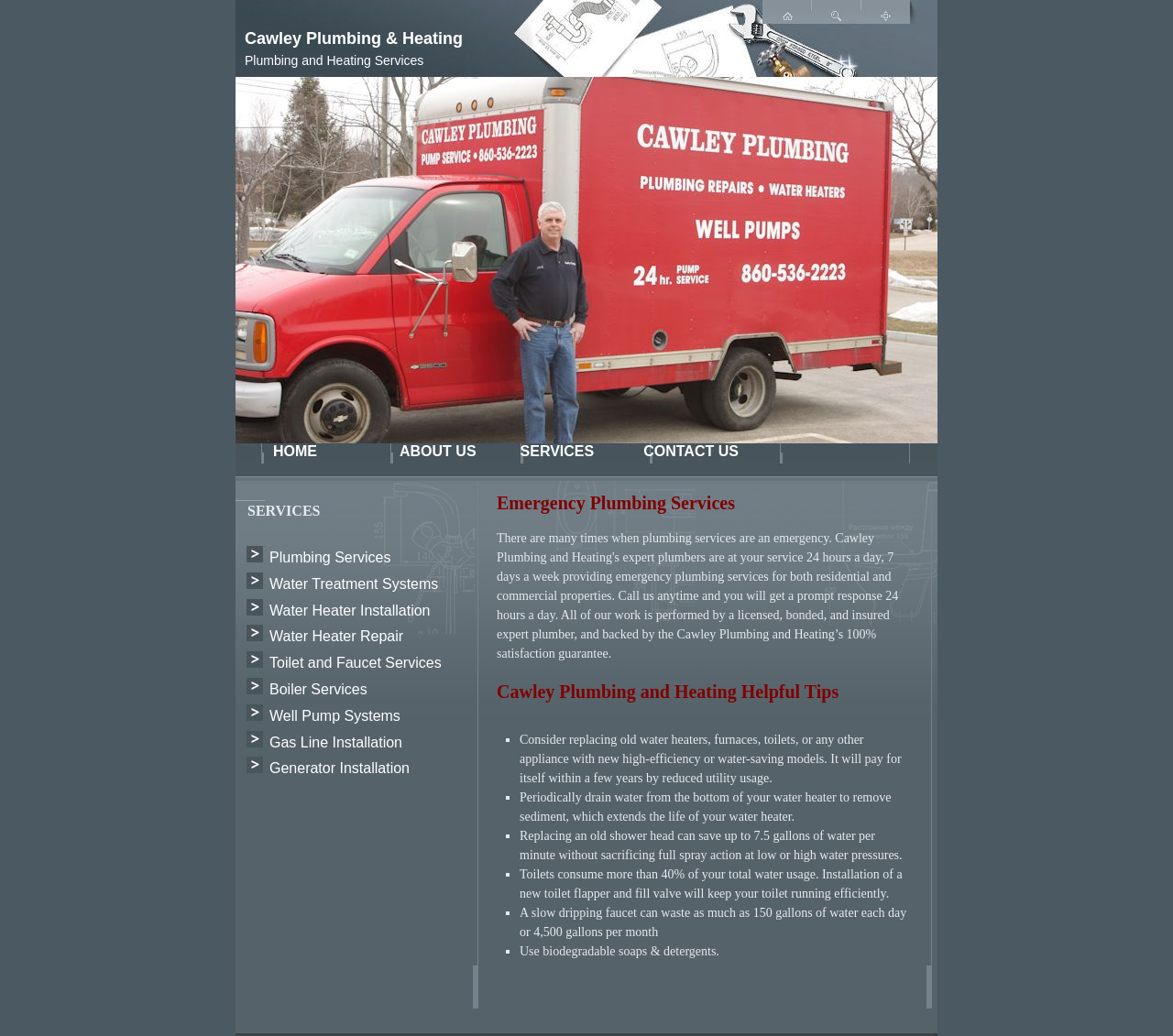What is the benefit of replacing old water heaters?
Examine the image closely and answer the question with as much detail as possible.

According to the webpage, replacing old water heaters with new high-efficiency or water-saving models can pay for itself within a few years by reduced utility usage.